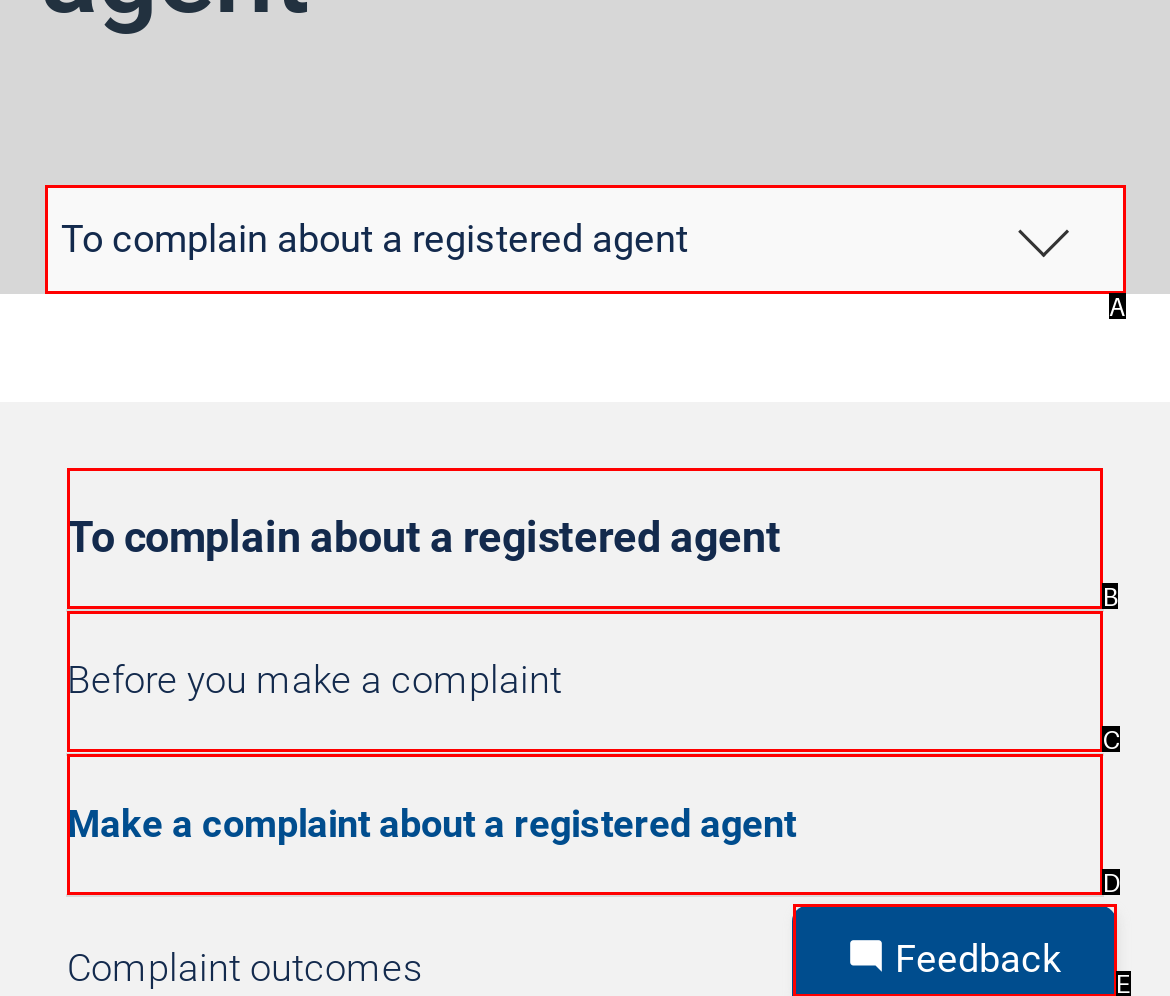Determine the option that best fits the description: Clickbot
Reply with the letter of the correct option directly.

E